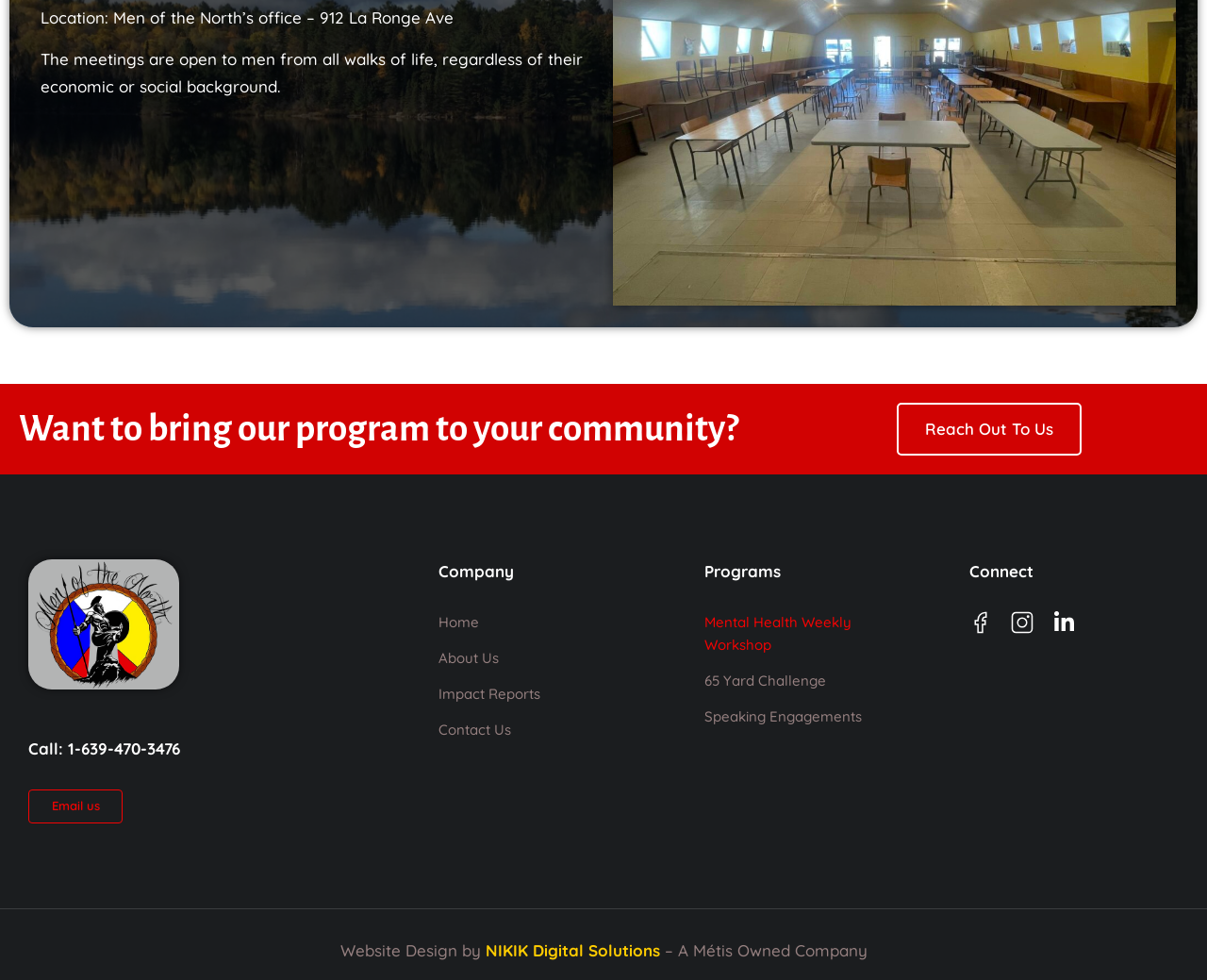Pinpoint the bounding box coordinates of the clickable area necessary to execute the following instruction: "Click 'Reach Out To Us'". The coordinates should be given as four float numbers between 0 and 1, namely [left, top, right, bottom].

[0.743, 0.411, 0.896, 0.465]